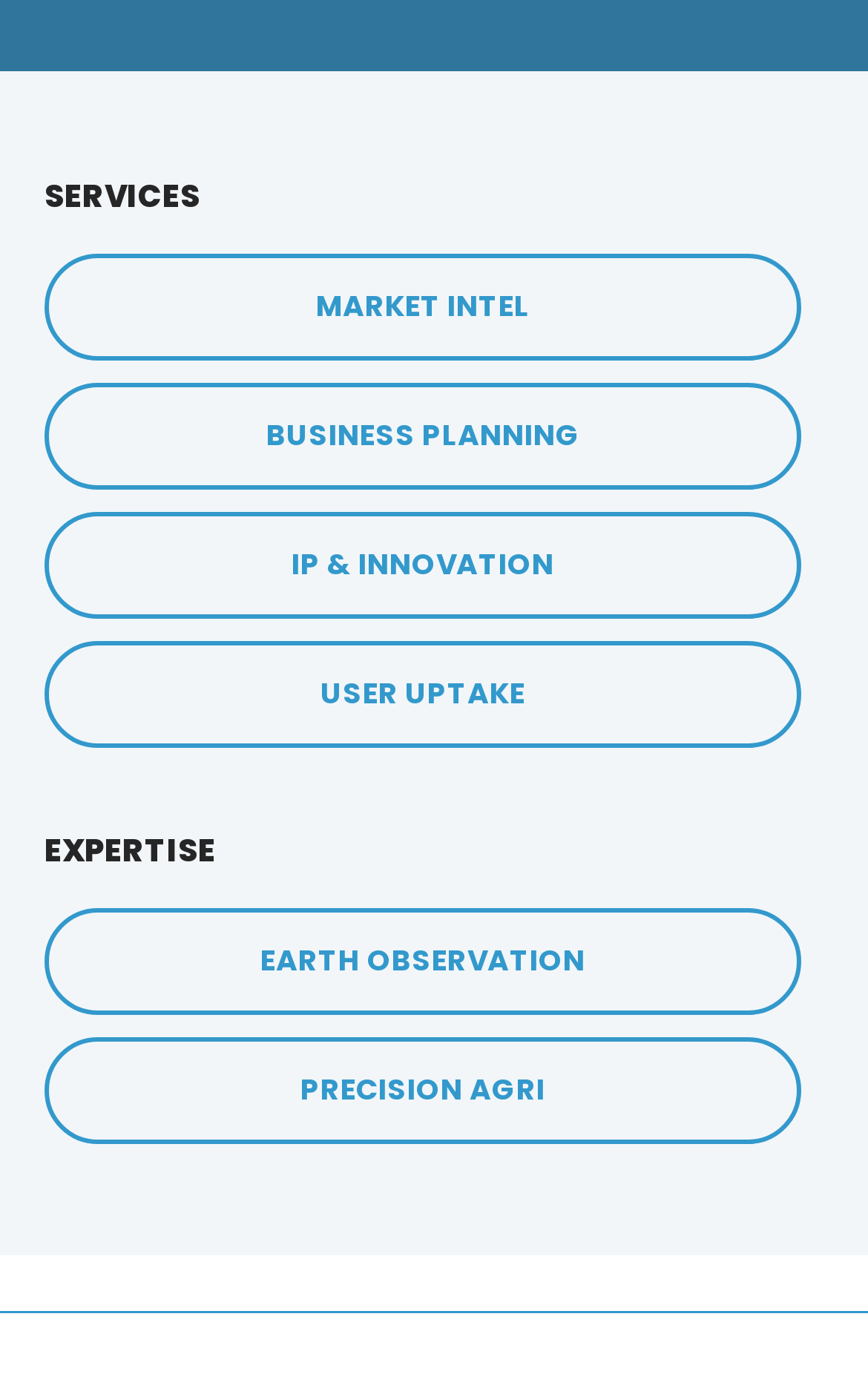What is the last service listed on the webpage? Examine the screenshot and reply using just one word or a brief phrase.

Precision Agri